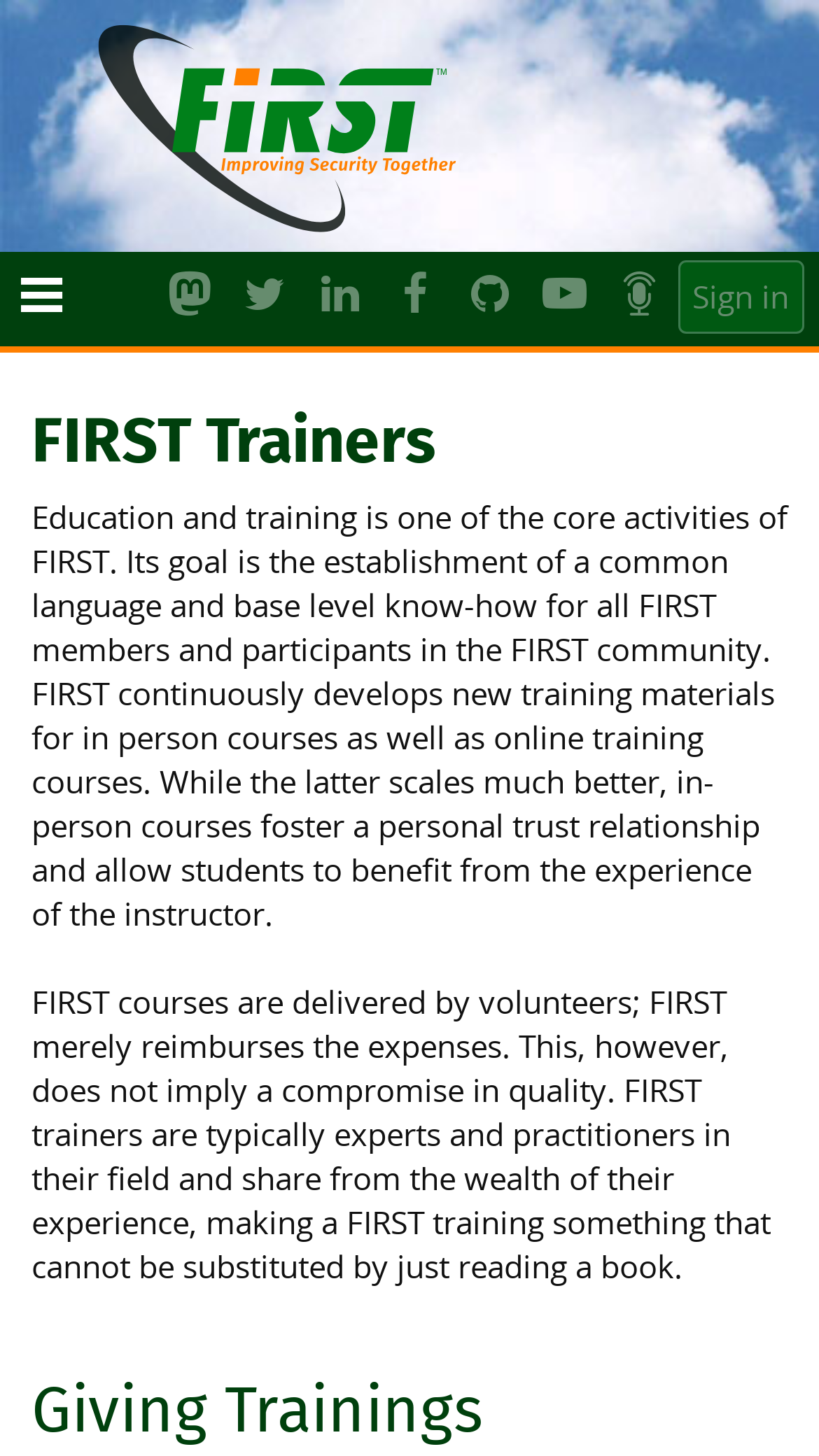What is the name of the organization? Refer to the image and provide a one-word or short phrase answer.

FIRST